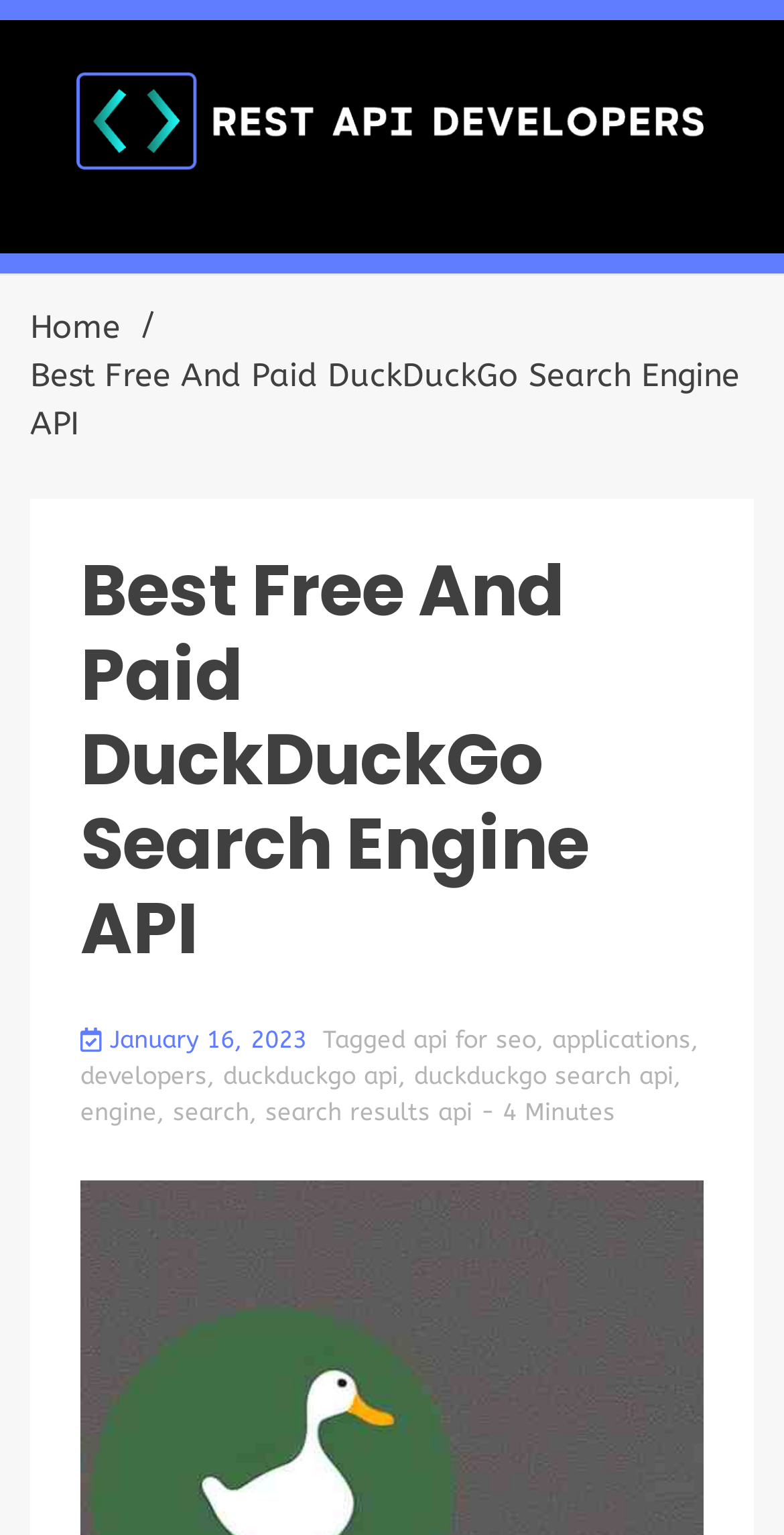What is the main topic of this article?
Can you give a detailed and elaborate answer to the question?

The main topic of this article can be determined by looking at the heading 'Best Free And Paid DuckDuckGo Search Engine API' which is a prominent element on the webpage. This heading is also part of the breadcrumbs navigation, which further confirms that it is the main topic of the article.